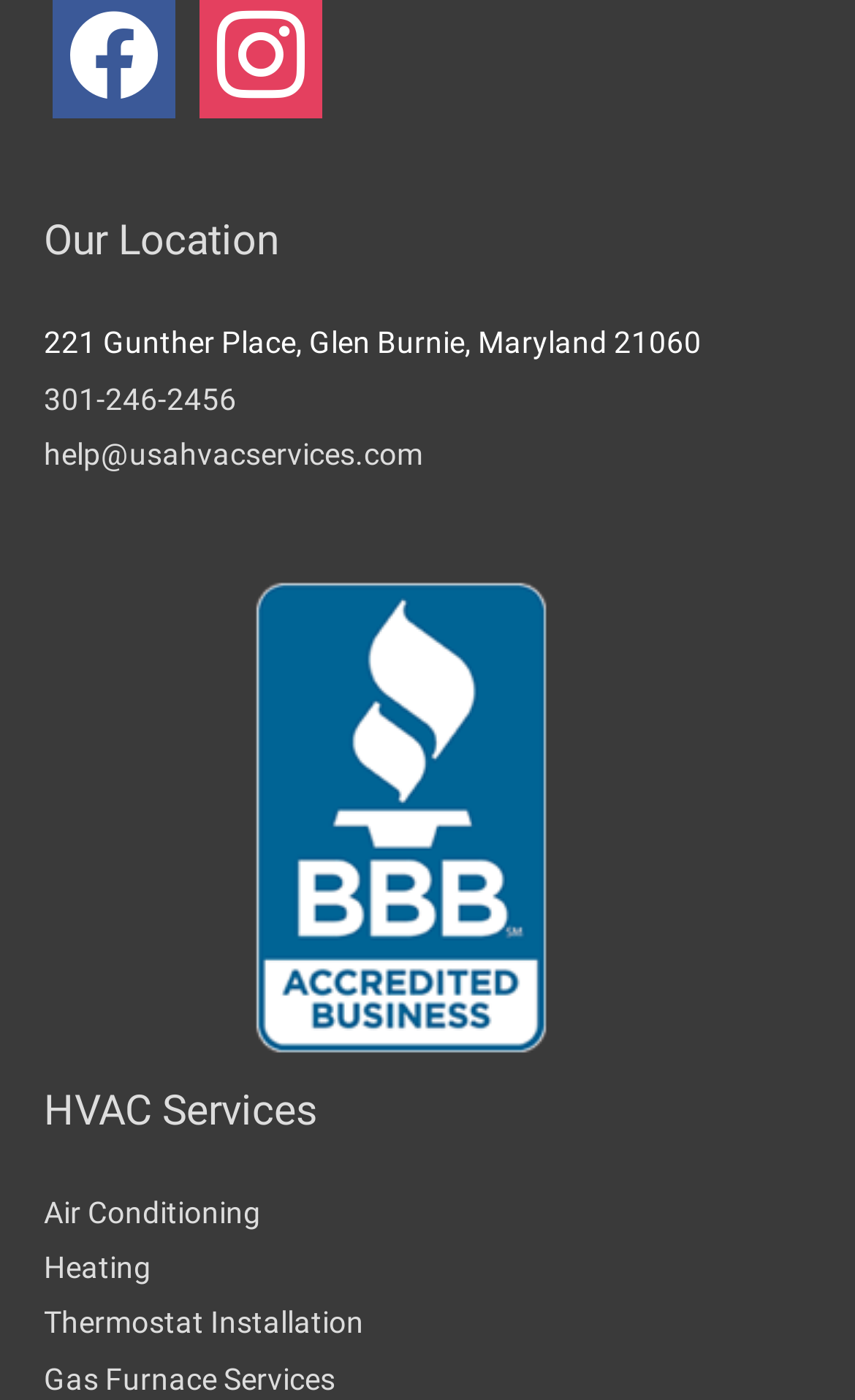What is the company's location?
Based on the image, respond with a single word or phrase.

Glen Burnie, Maryland